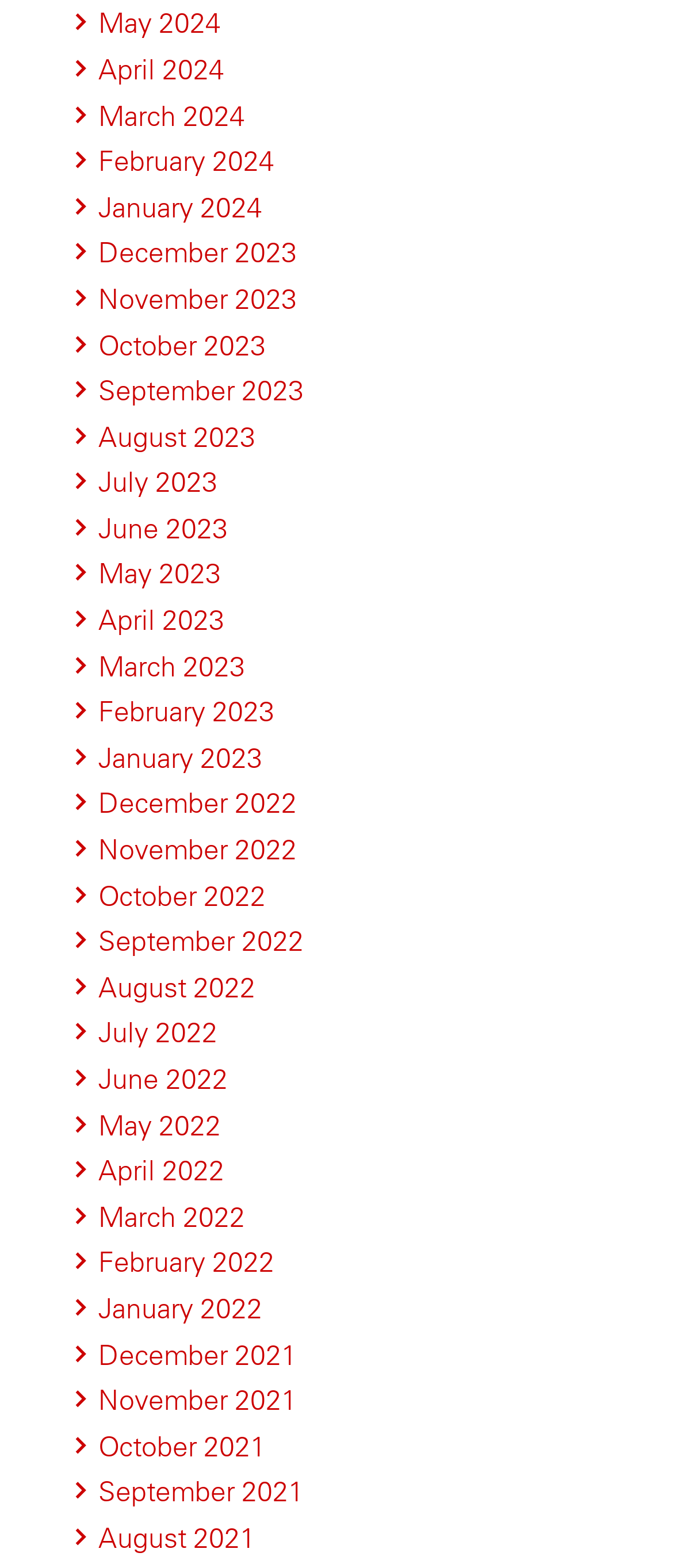What is the earliest month listed?
Answer with a single word or phrase, using the screenshot for reference.

August 2021